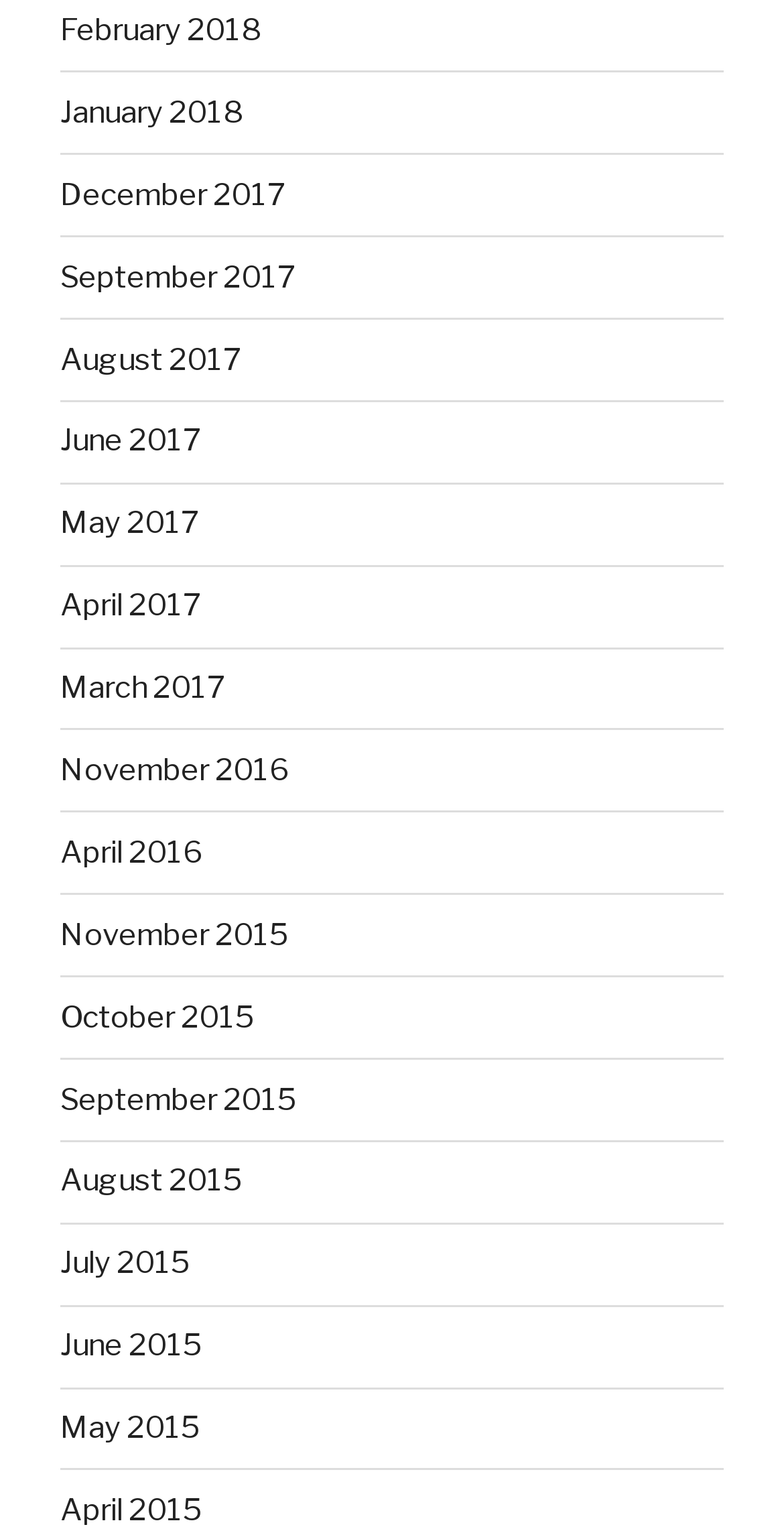Identify the bounding box coordinates of the region that needs to be clicked to carry out this instruction: "view January 2018". Provide these coordinates as four float numbers ranging from 0 to 1, i.e., [left, top, right, bottom].

[0.077, 0.061, 0.31, 0.085]